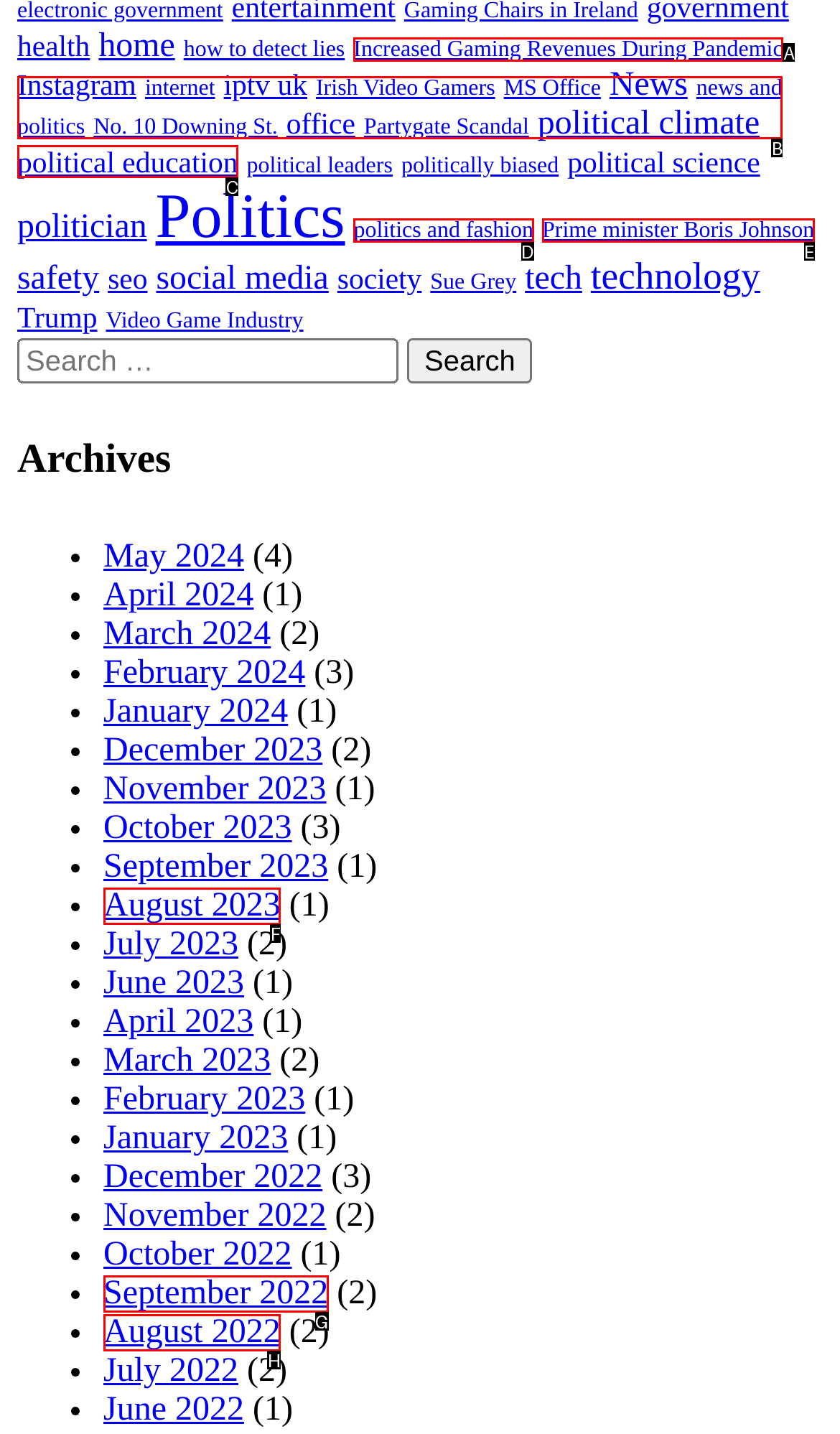Match the description: Search to the appropriate HTML element. Respond with the letter of your selected option.

None